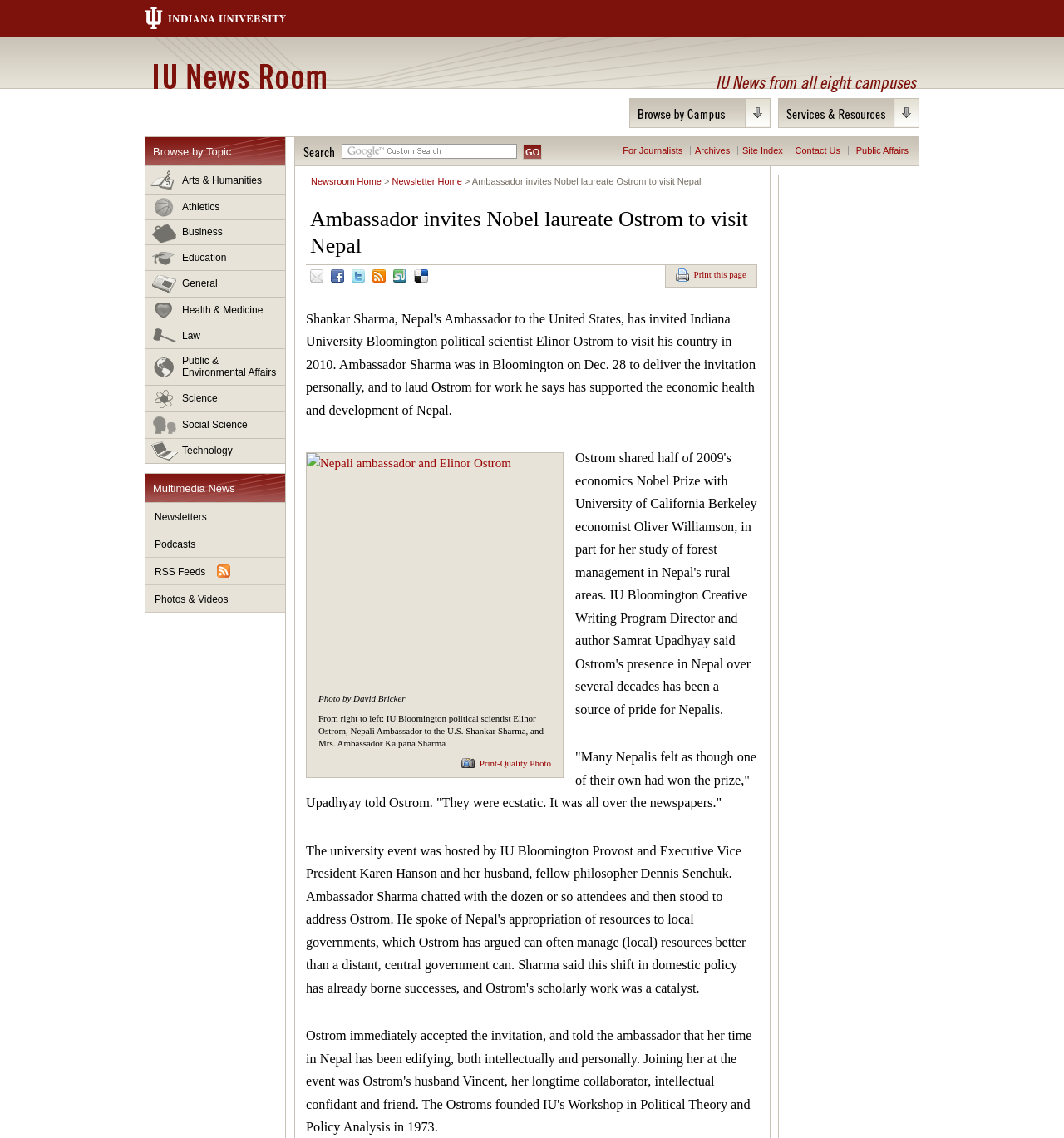What is the topic of the news article?
Answer the question with a detailed explanation, including all necessary information.

The answer can be inferred from the context of the webpage, which mentions an ambassador and a Nobel laureate, indicating that the topic is related to politics or international relations.